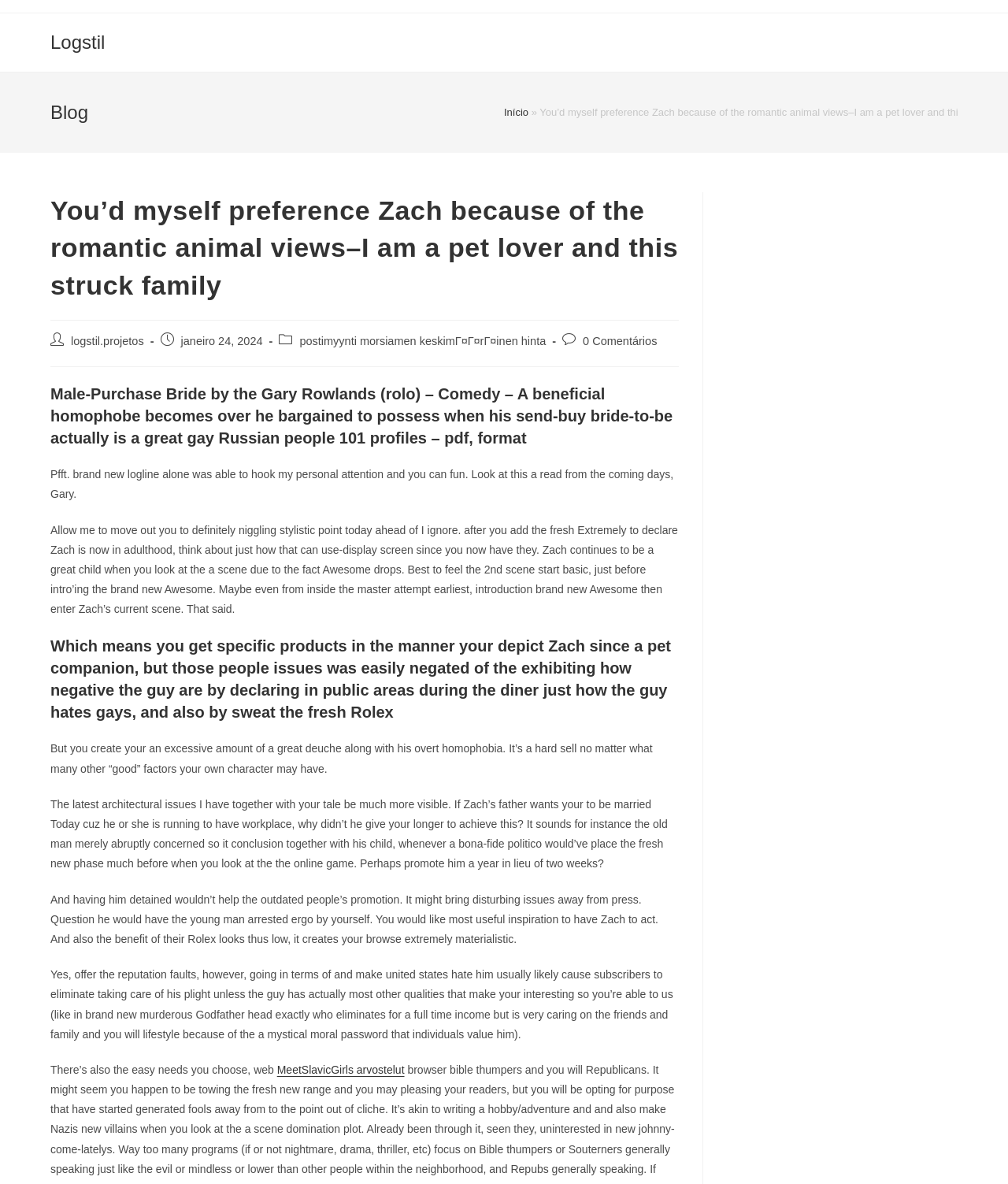Find the bounding box coordinates for the HTML element specified by: "postimyynti morsiamen keskimГ¤Г¤rГ¤inen hinta".

[0.297, 0.283, 0.542, 0.294]